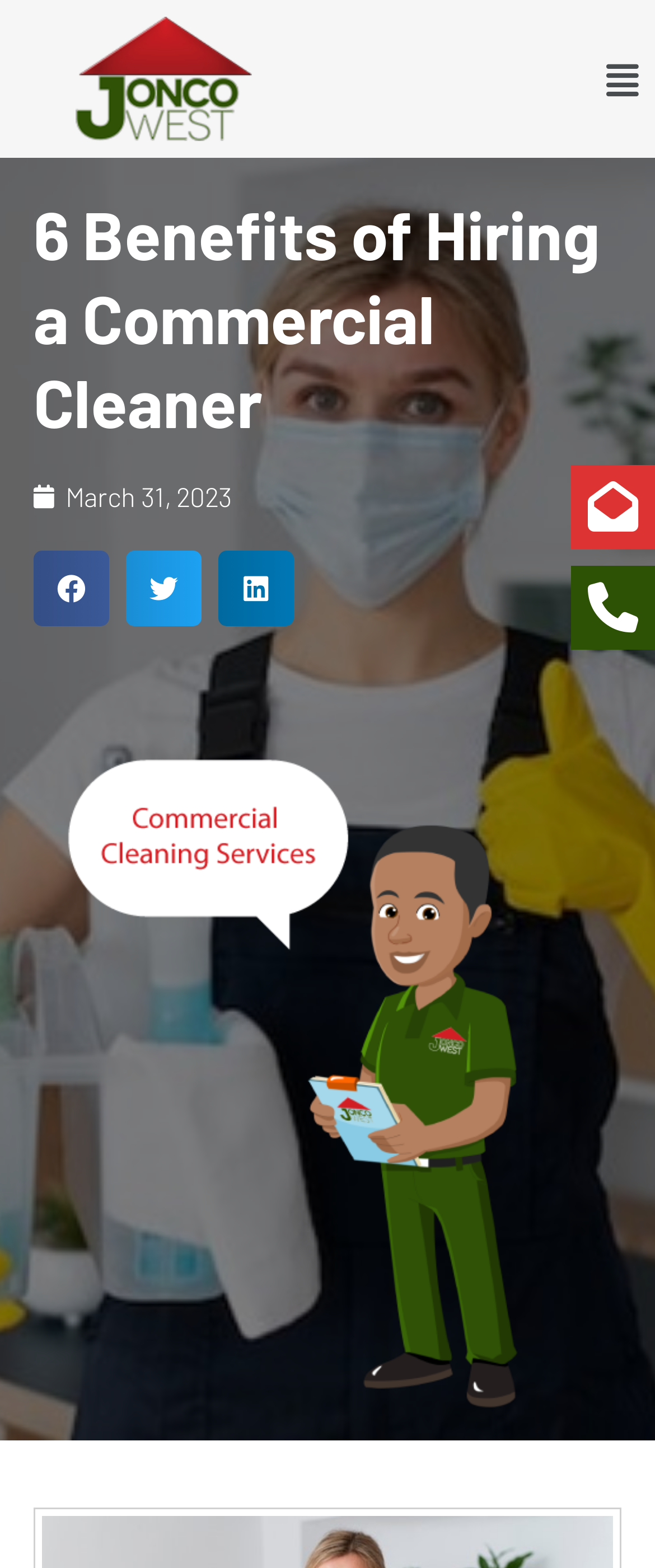Find the bounding box of the UI element described as: "alt="Joncowest Commercial Cleaning Services"". The bounding box coordinates should be given as four float values between 0 and 1, i.e., [left, top, right, bottom].

[0.013, 0.459, 0.987, 0.914]